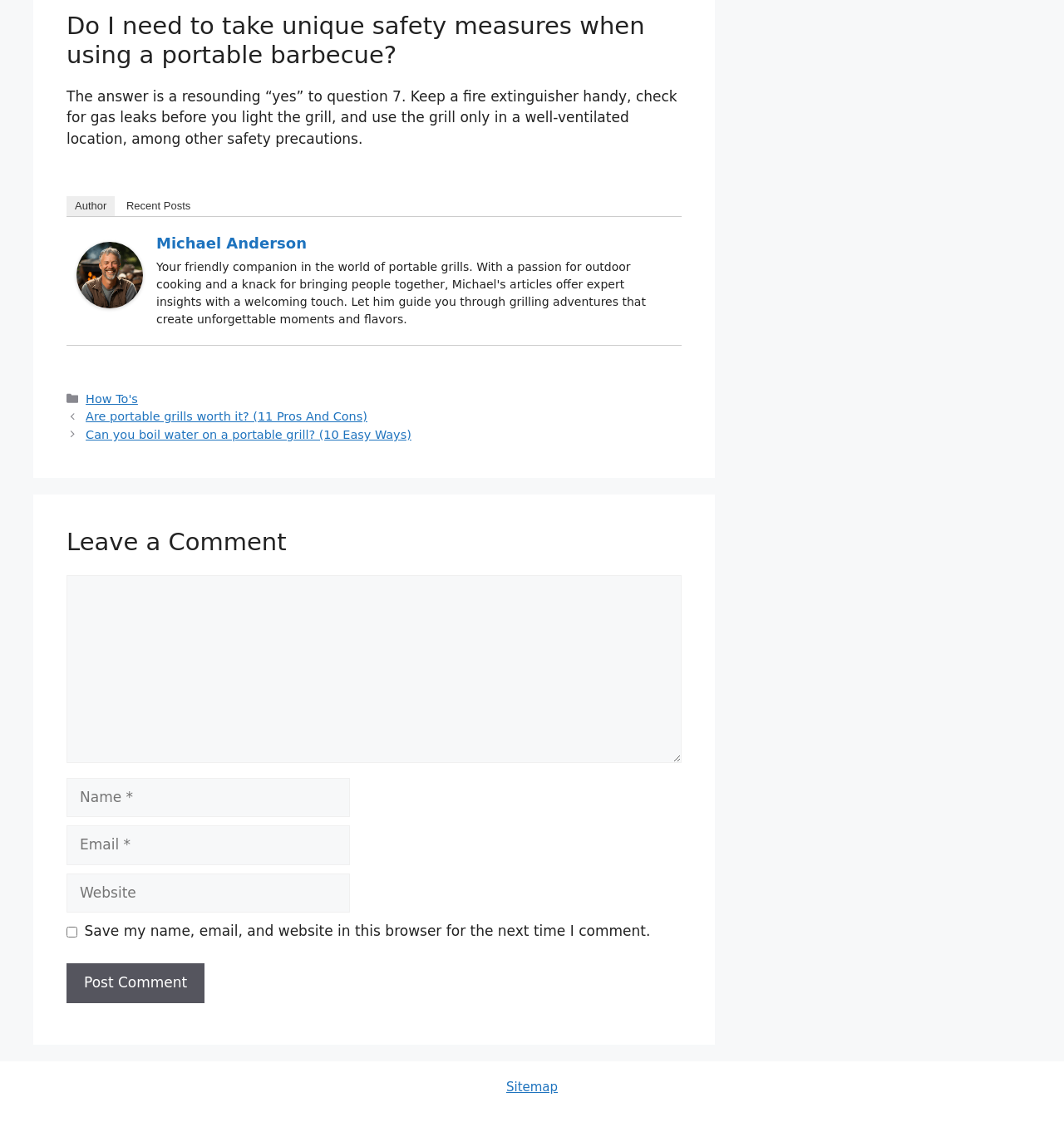Identify the bounding box coordinates of the section that should be clicked to achieve the task described: "Enter a comment".

[0.062, 0.511, 0.641, 0.677]